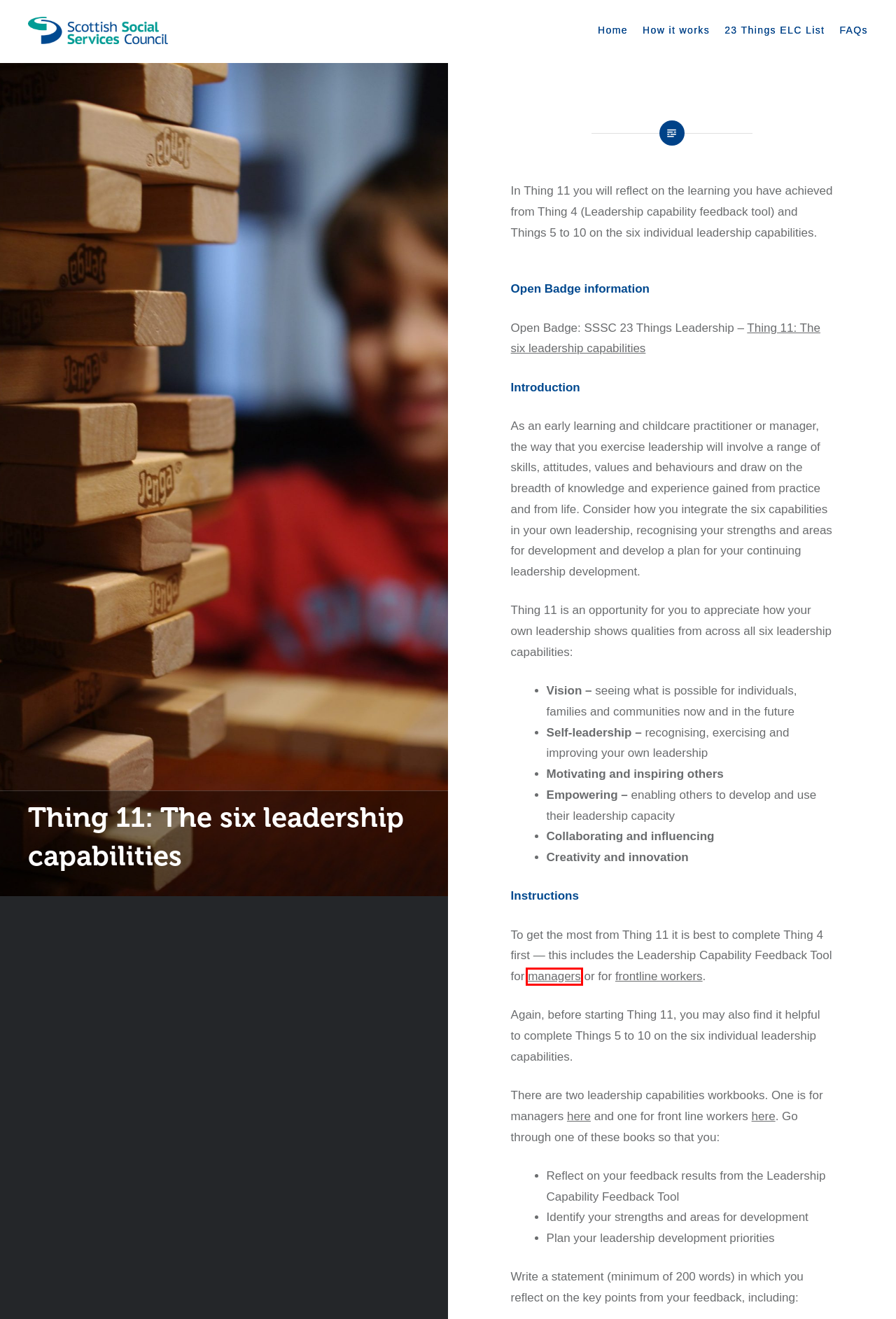Review the screenshot of a webpage that includes a red bounding box. Choose the most suitable webpage description that matches the new webpage after clicking the element within the red bounding box. Here are the candidates:
A. SSSC Open Badges | ELC Thing 11 - The six leadership capabilities - SSSC Open Badges
B. 23 Things ELC List - 23 Things ELC Leadership
C. Frontline Workers > Plan Your Pathway
D. Leadership capabilities - 360 feedback tool  | Turas | Learn
E. FAQs - 23 Things ELC Leadership
F. Manager > Plan Your Pathway
G. Frontline Worker Leadership Capability Feedback Tool
H. How it works - 23 Things ELC Leadership

D